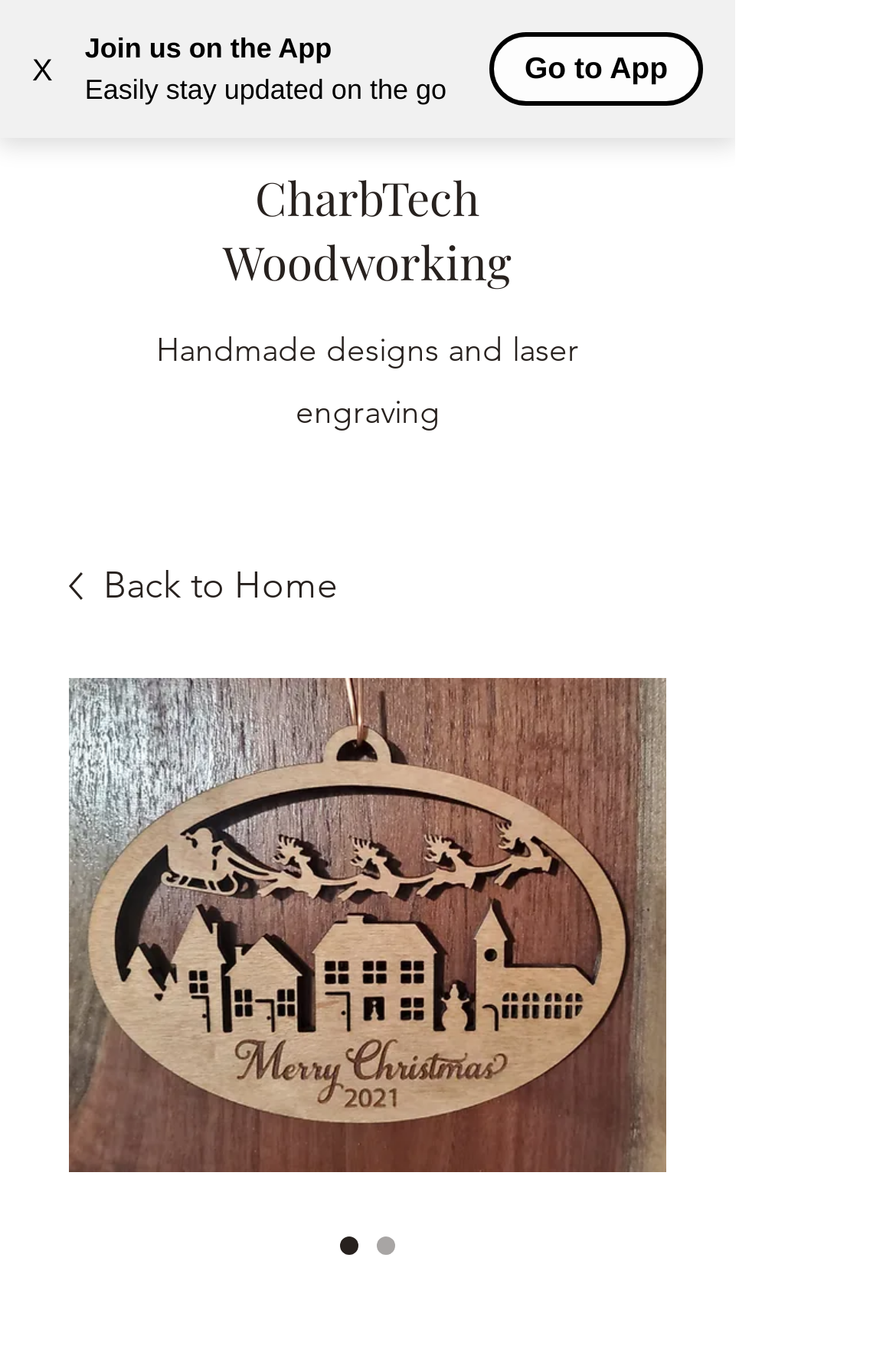Identify the first-level heading on the webpage and generate its text content.

Christmas Town Scene Ornament